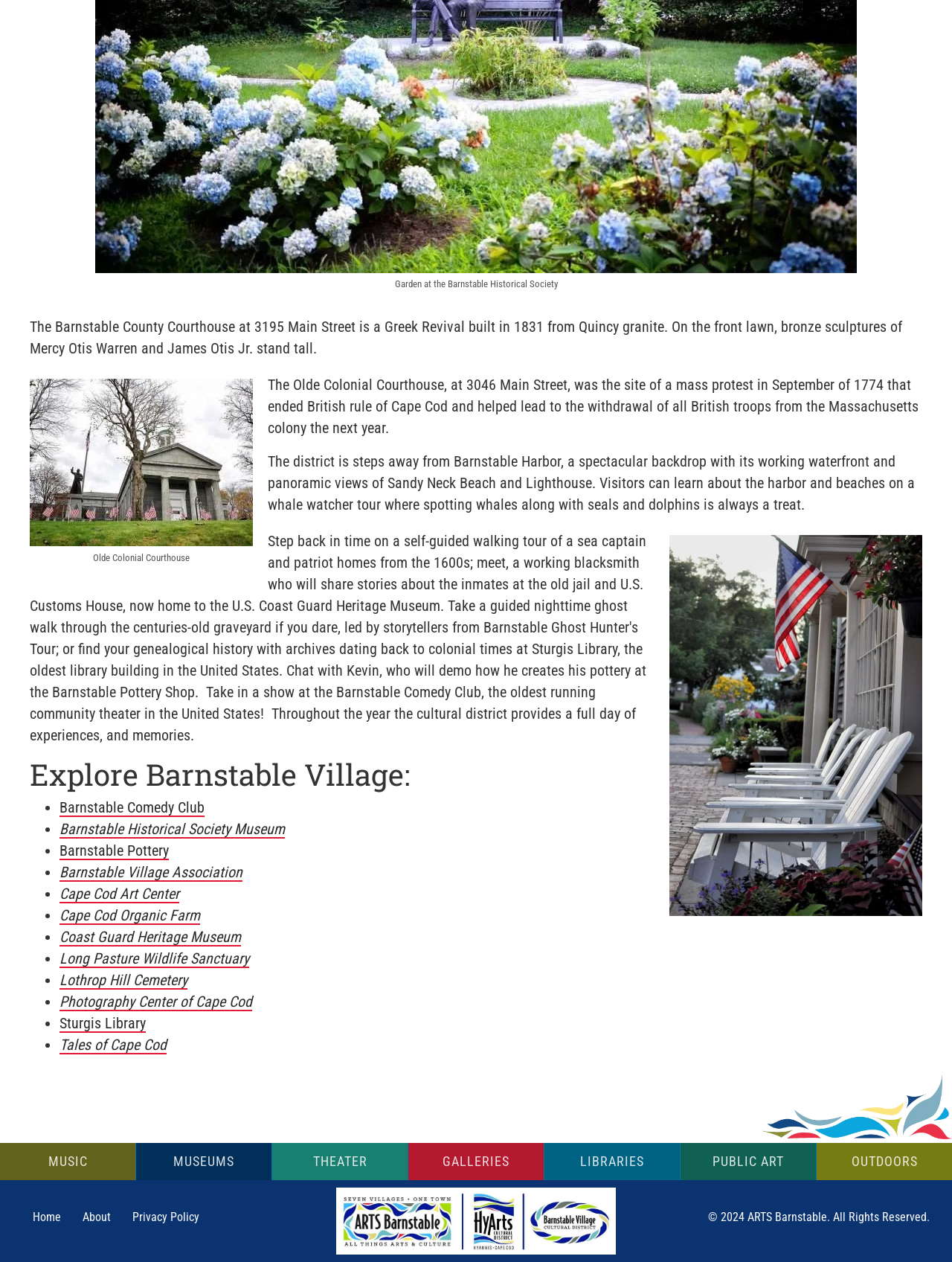Using the element description: "Home", determine the bounding box coordinates for the specified UI element. The coordinates should be four float numbers between 0 and 1, [left, top, right, bottom].

[0.023, 0.952, 0.075, 0.978]